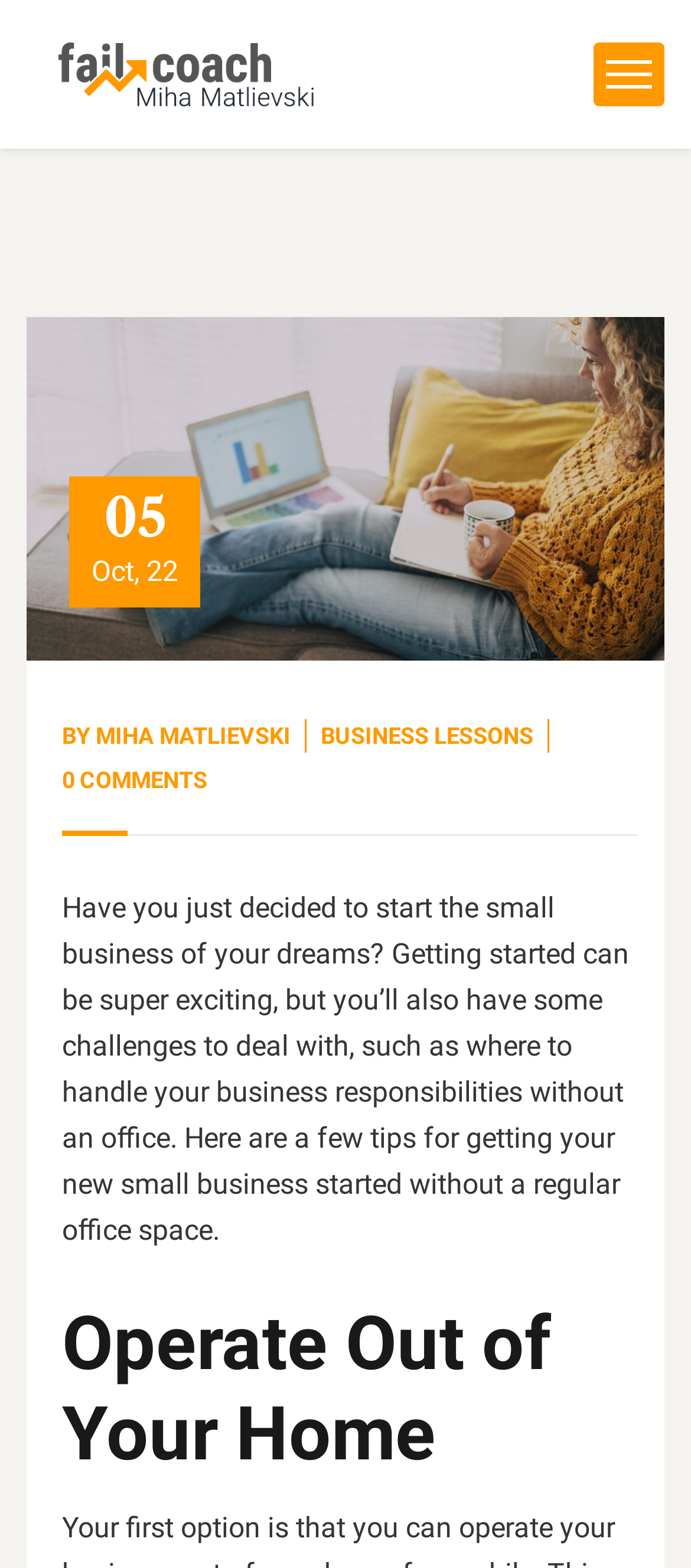What is the first tip for getting a small business started?
Please respond to the question with a detailed and informative answer.

The first tip for getting a small business started can be determined by looking at the heading 'Operate Out of Your Home', which is located below the introductory paragraph and suggests that operating out of one's home is a viable option for starting a small business without an office.